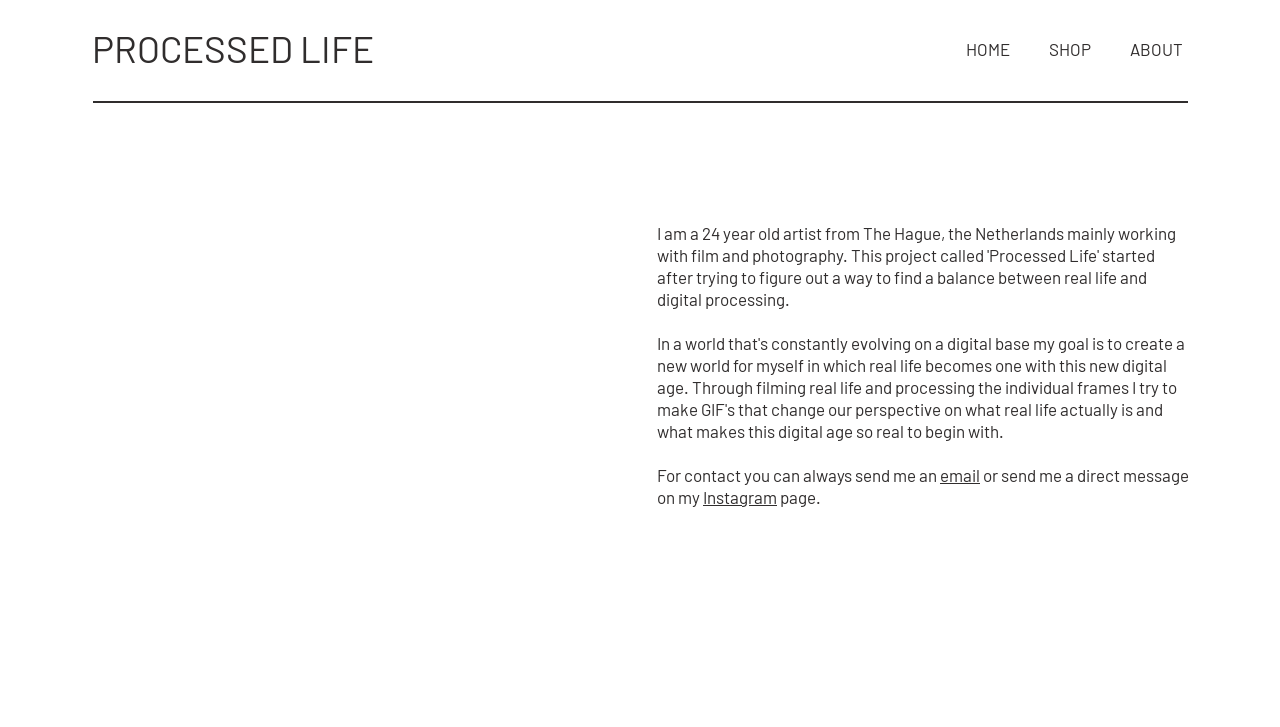Show the bounding box coordinates for the HTML element as described: "ABOUT".

[0.882, 0.054, 0.924, 0.084]